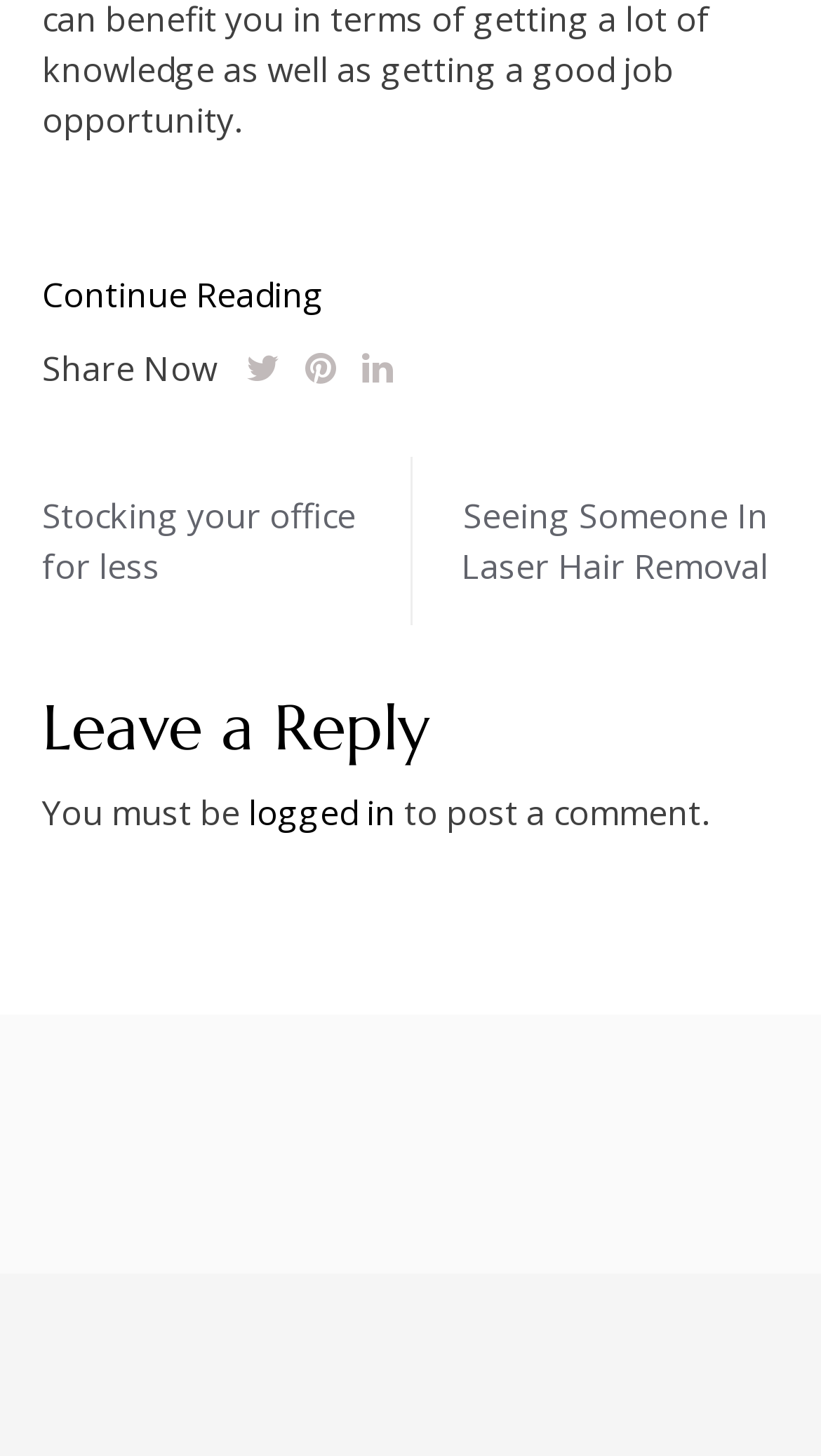Using the description "Continue Reading", locate and provide the bounding box of the UI element.

[0.051, 0.184, 0.949, 0.219]